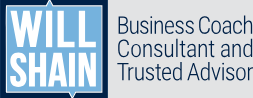Answer the question below using just one word or a short phrase: 
What is the font style of Will Shain's name?

Bold and large